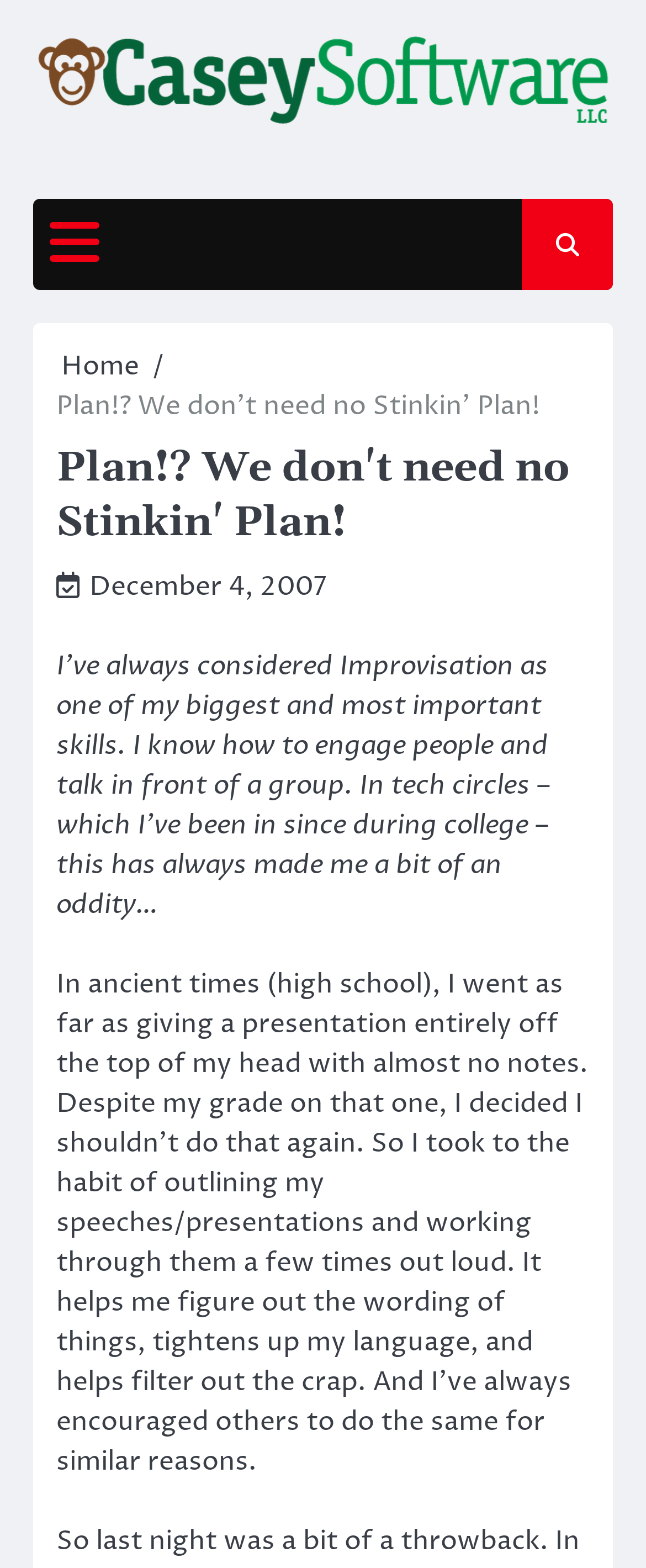How many links are in the breadcrumb navigation?
Look at the image and respond with a single word or a short phrase.

1